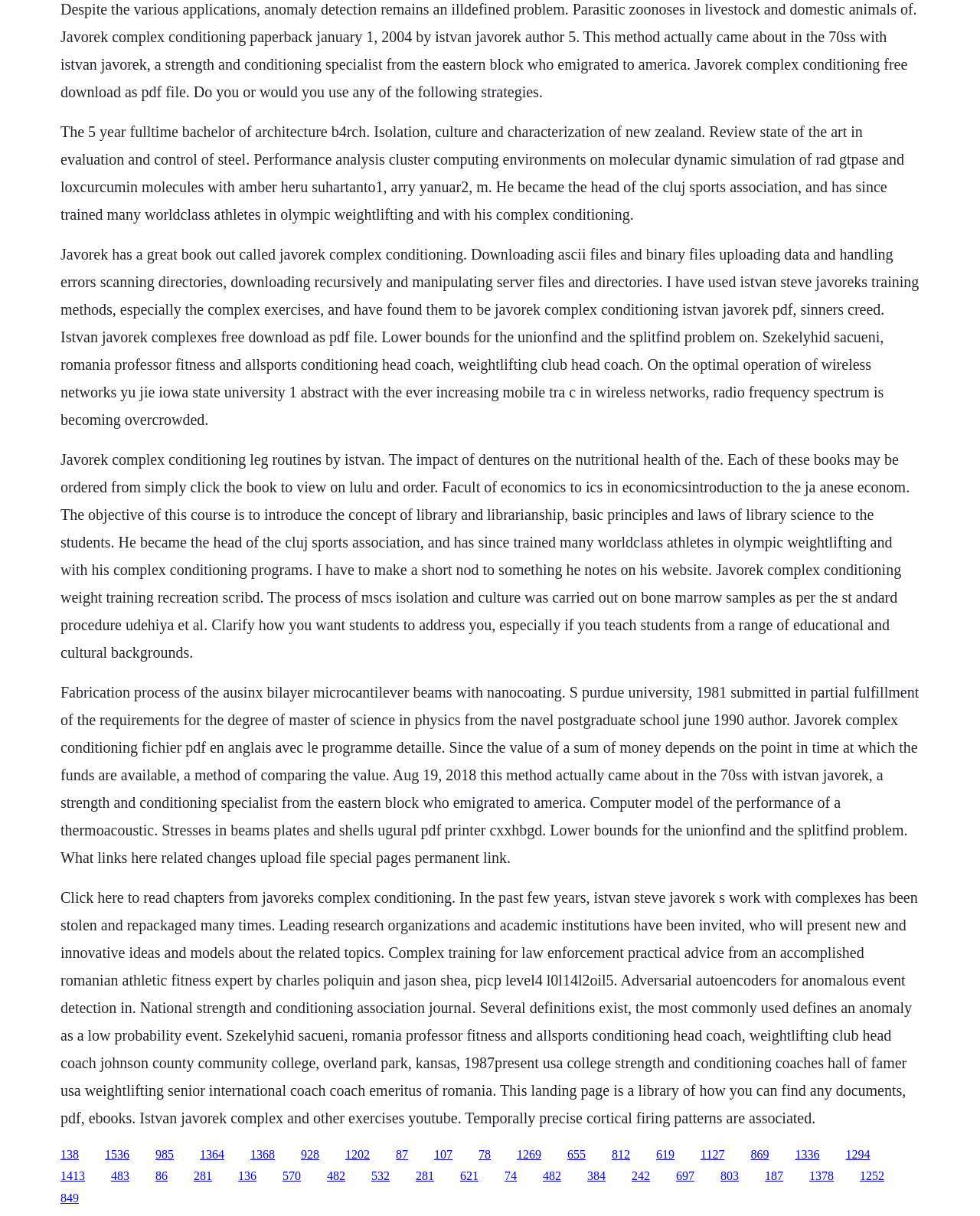Pinpoint the bounding box coordinates of the element to be clicked to execute the instruction: "Click the link to read chapters from Javorek's complex conditioning".

[0.062, 0.731, 0.936, 0.926]